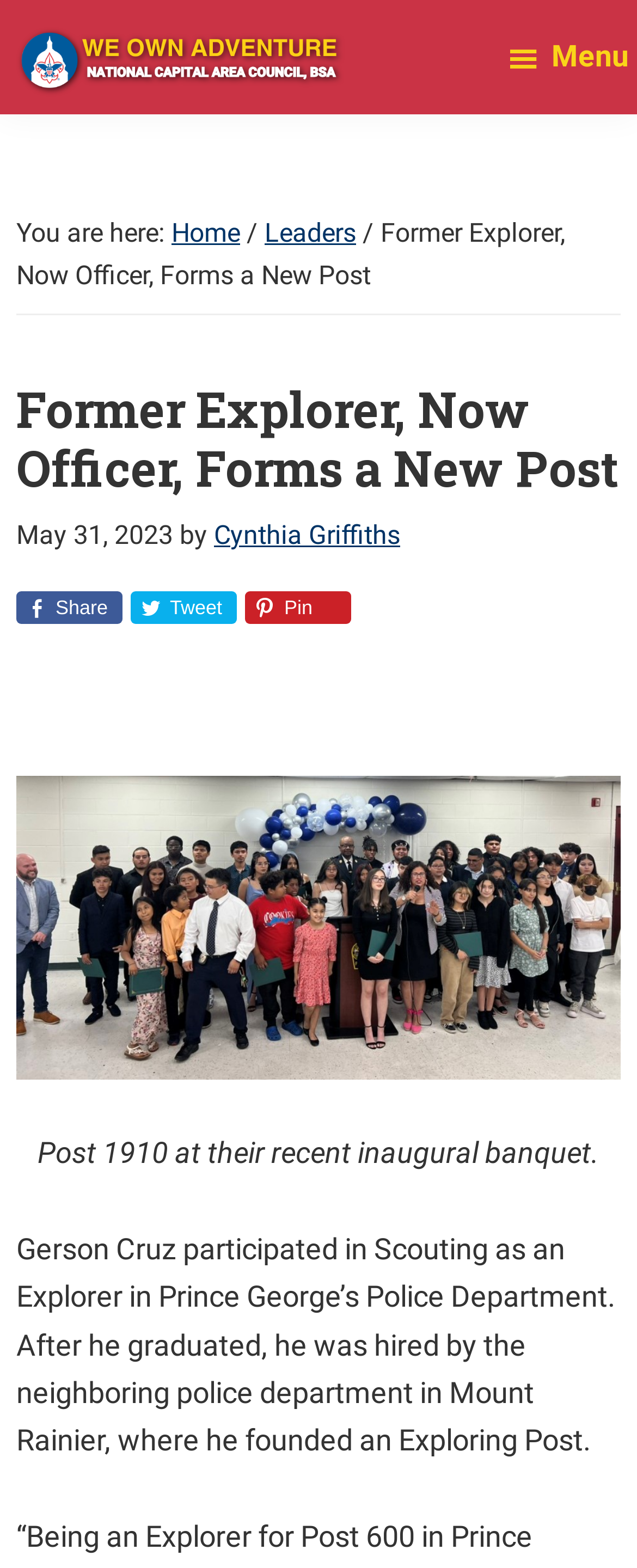Locate the bounding box of the UI element based on this description: "View Entire Thread". Provide four float numbers between 0 and 1 as [left, top, right, bottom].

None